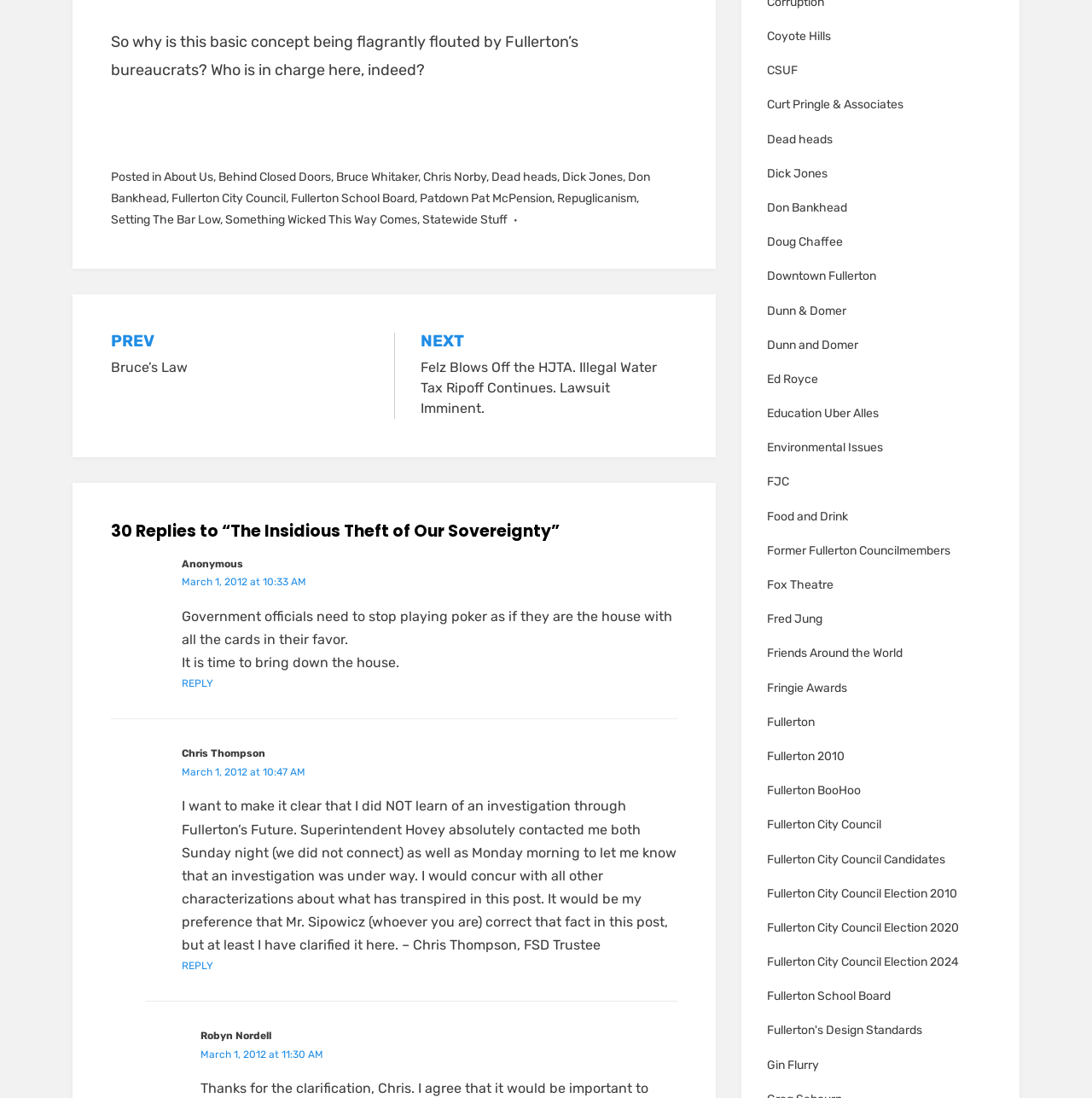Point out the bounding box coordinates of the section to click in order to follow this instruction: "Click on the 'About Us' link".

[0.15, 0.151, 0.195, 0.164]